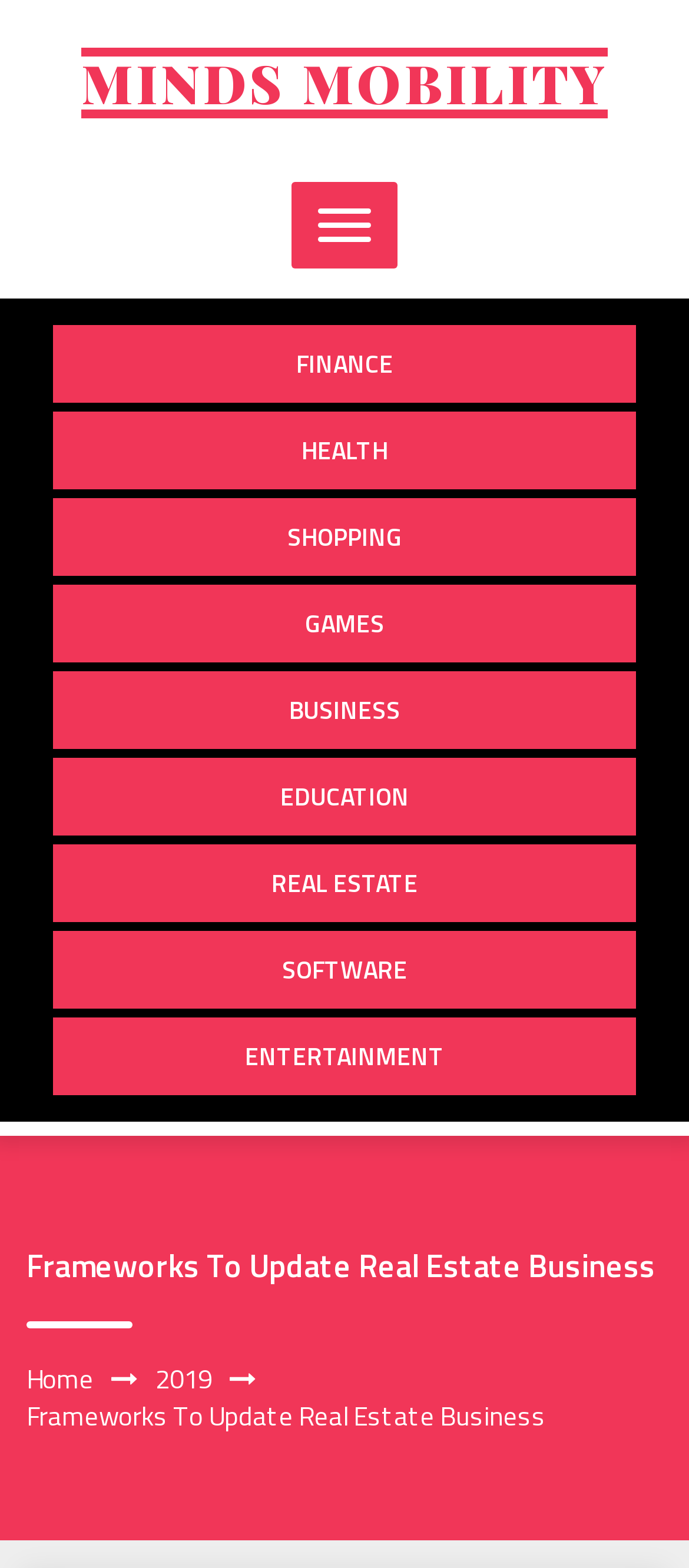Construct a thorough caption encompassing all aspects of the webpage.

The webpage is about frameworks to update real estate business, with a prominent heading "MINDS MOBILITY" at the top left corner. Below this heading, there is a button with no text, which controls the primary menu. 

To the right of the button, there are seven links arranged vertically, including "FINANCE", "HEALTH", "SHOPPING", "GAMES", "BUSINESS", "EDUCATION", and "REAL ESTATE". These links occupy the top right section of the page.

Further down, there is a larger heading "Frameworks To Update Real Estate Business" at the top left corner of the lower section. Below this heading, there are two links, "Home" and "2019", arranged horizontally. 

Finally, there is a static text "Frameworks To Update Real Estate Business" at the bottom left corner, which seems to be a summary or a title of the content.